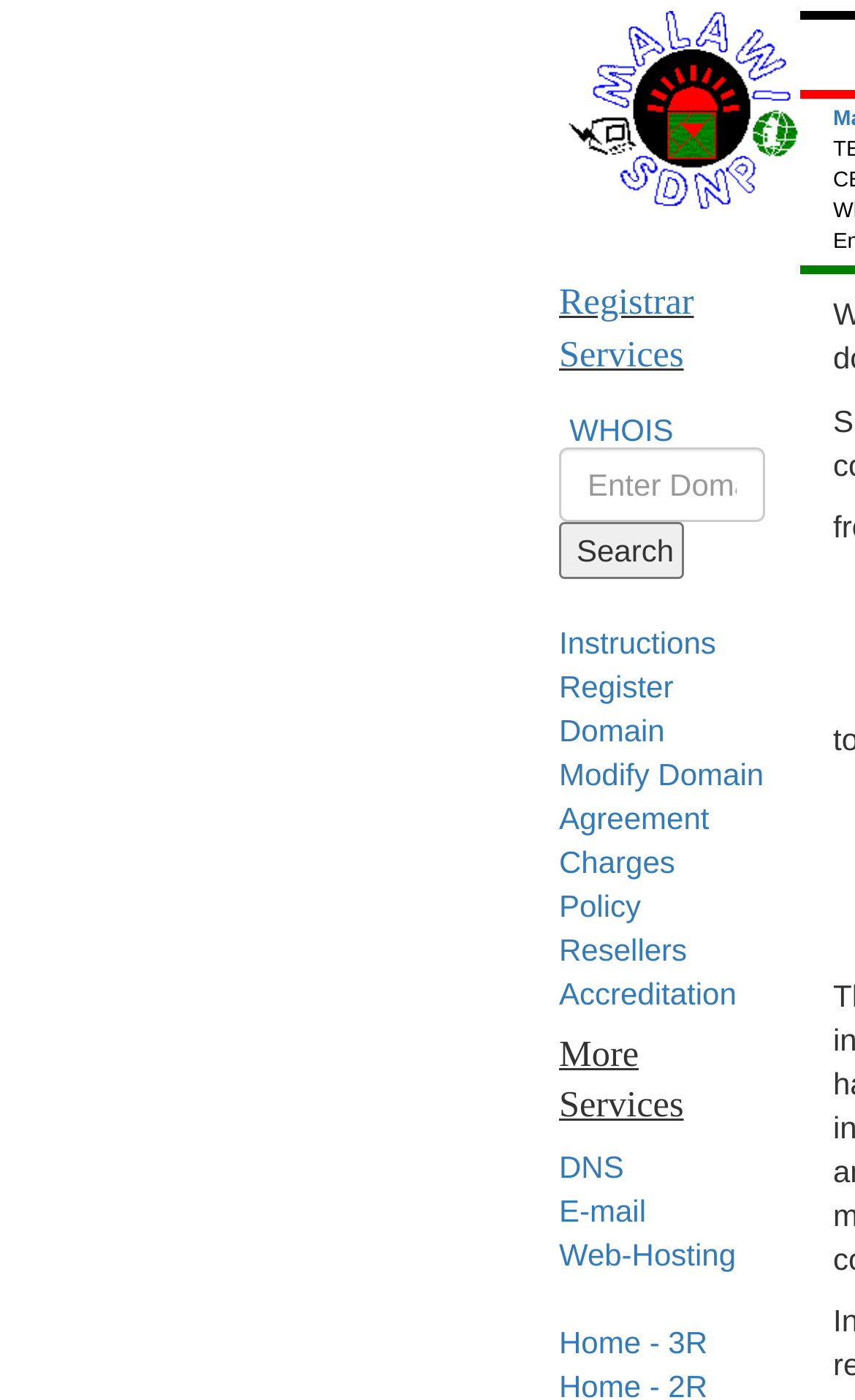Create a detailed summary of the webpage's content and design.

The webpage is about the .MW ccTLD FRED Registry Malawi top-level domain. At the top, there is an image and a link. Below the image, there is a link to "Registrar Services" and a heading "WHOIS" with a link to WHOIS. 

To the right of the WHOIS heading, there is a textbox to enter a domain and a "Search" button. Below the textbox, there is a table with multiple rows, each containing a link to different services such as "Instructions", "Register Domain", "Modify Domain", "Agreement", "Charges", "Policy", "Resellers", and "Accreditation". 

Further down, there is a static text "More Services" followed by another table with links to "DNS", "E-mail", "Web-Hosting", and "Home - 3R". The links and textboxes are positioned in a column, with the image and the first link at the top, and the rest of the elements below them.